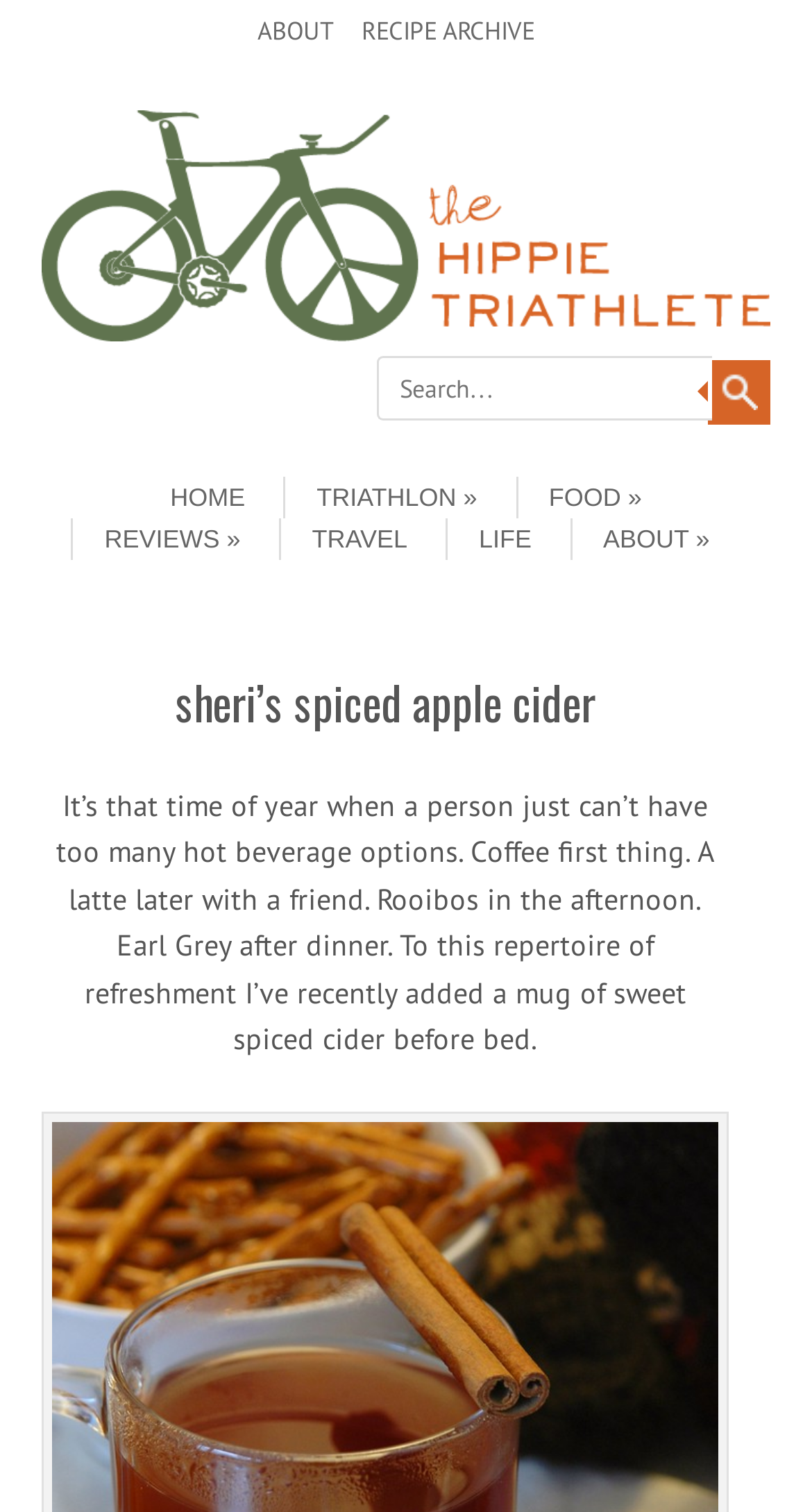Find the bounding box of the UI element described as follows: "recipe archive".

[0.445, 0.007, 0.658, 0.033]